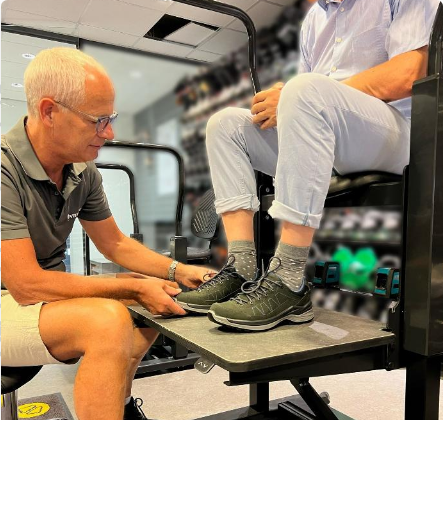Provide a brief response to the question below using a single word or phrase: 
What type of shoes is the client wearing?

Black athletic shoes